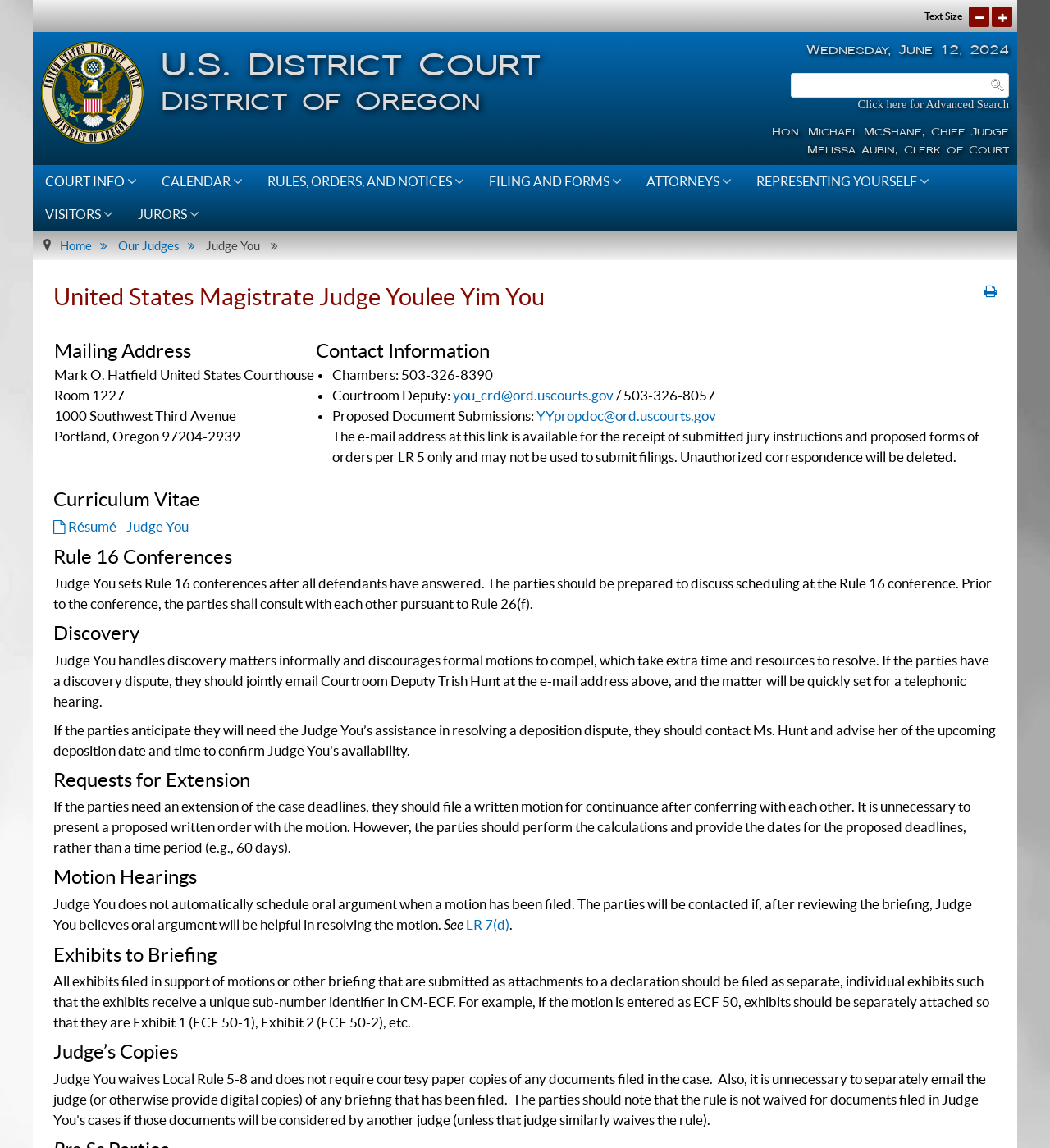Indicate the bounding box coordinates of the clickable region to achieve the following instruction: "change text size."

[0.88, 0.009, 0.916, 0.019]